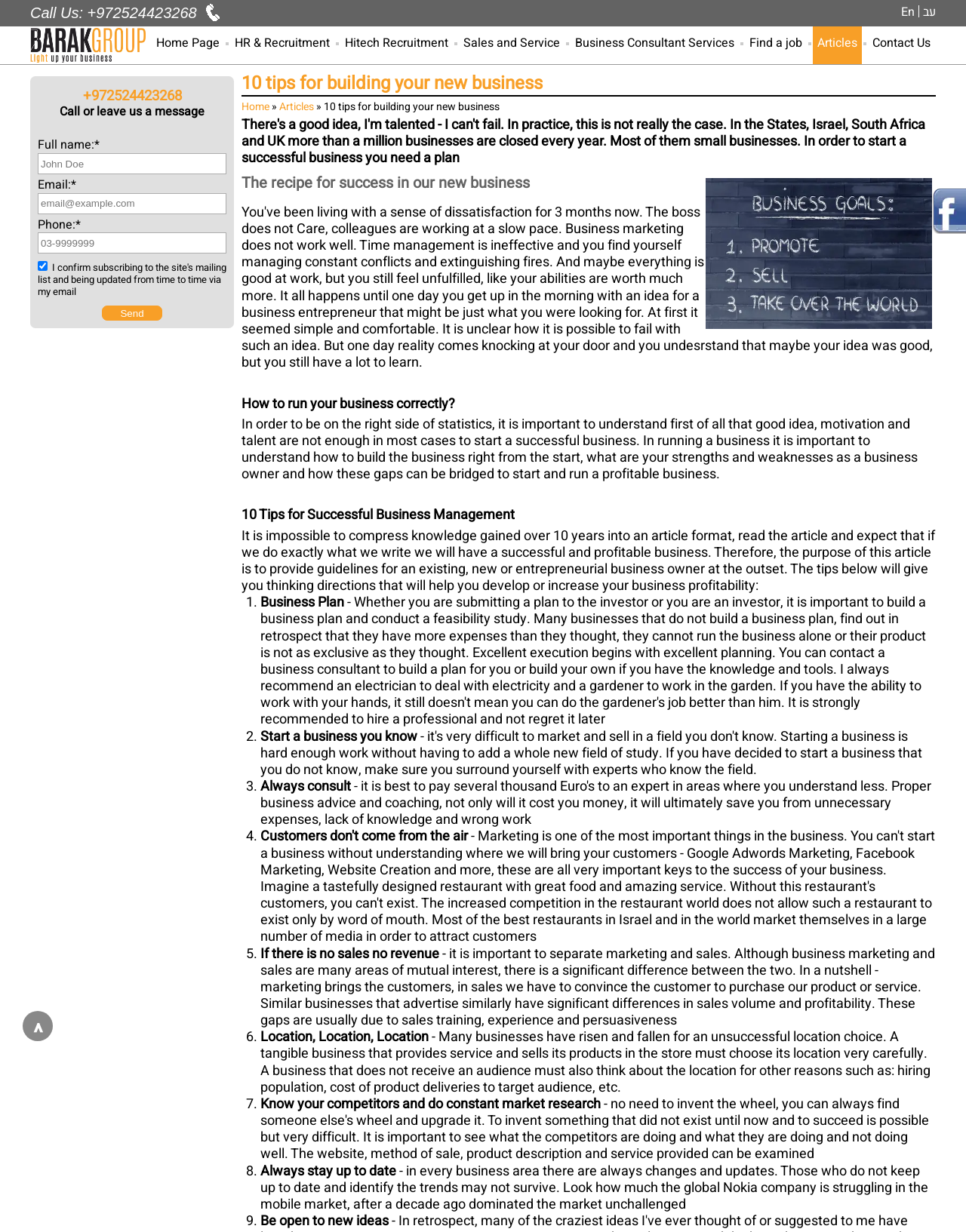Extract the primary heading text from the webpage.

10 tips for building your new business